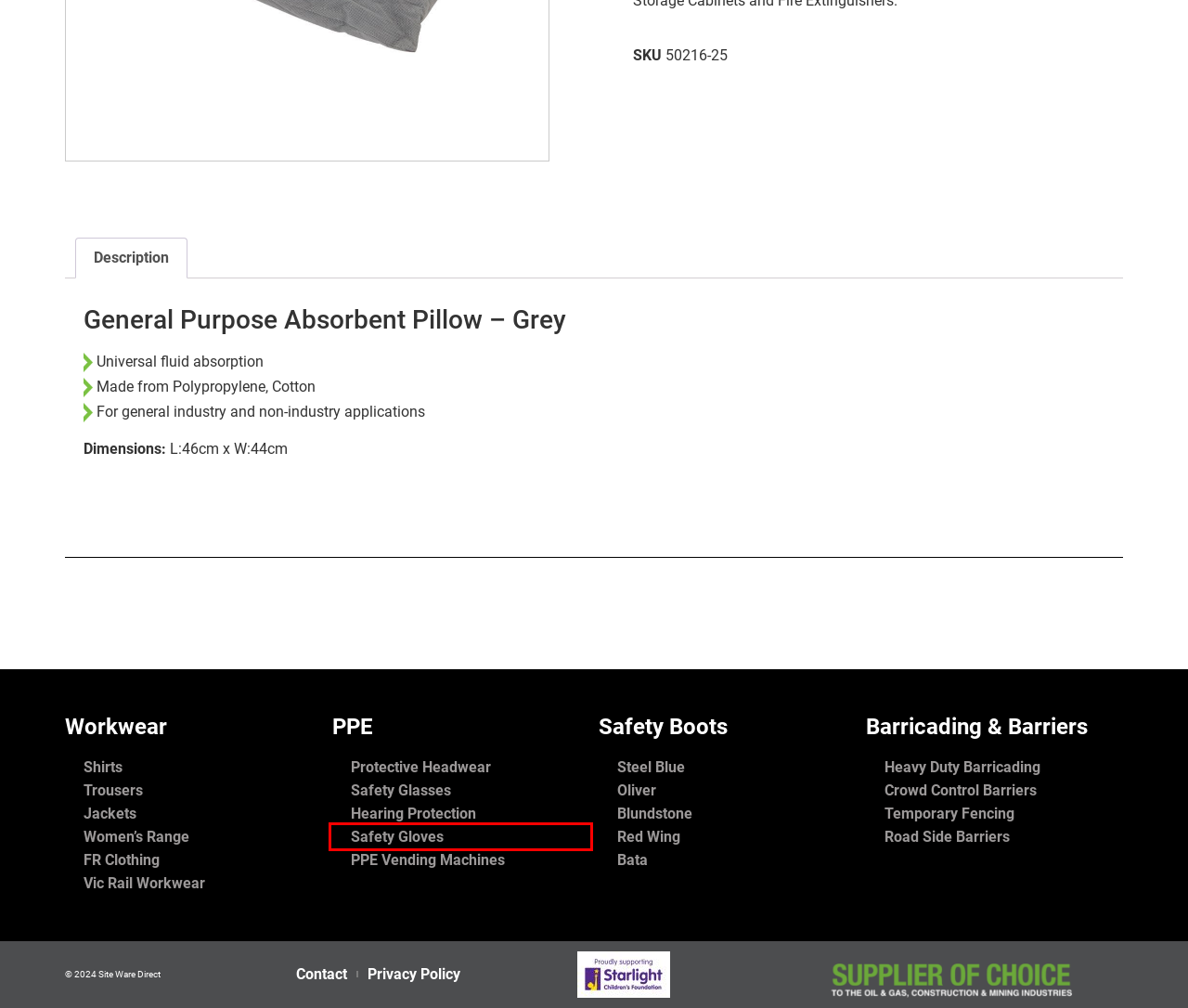Look at the screenshot of a webpage, where a red bounding box highlights an element. Select the best description that matches the new webpage after clicking the highlighted element. Here are the candidates:
A. Road Side Barriers - Site Ware Direct - Workwear, PPE & Safety Gear Suppliers - Australia Wide
B. Protective Eyewear - Site Ware Direct - Workwear, PPE & Safety Gear Suppliers - Australia Wide
C. Red Wing - Site Ware Direct - Workwear, PPE & Safety Gear Suppliers - Australia Wide
D. Women's Range - Site Ware Direct - Workwear, PPE & Safety Gear Suppliers - Australia Wide
E. Hand Protection - Site Ware Direct - Workwear, PPE & Safety Gear Suppliers - Australia Wide
F. Shirts - Site Ware Direct - Workwear, PPE & Safety Gear Suppliers - Australia Wide
G. Crowd Control Barriers - Site Ware Direct - Workwear, PPE & Safety Gear Suppliers - Australia Wide
H. Hearing Protection - Site Ware Direct - Workwear, PPE & Safety Gear Suppliers - Australia Wide

E